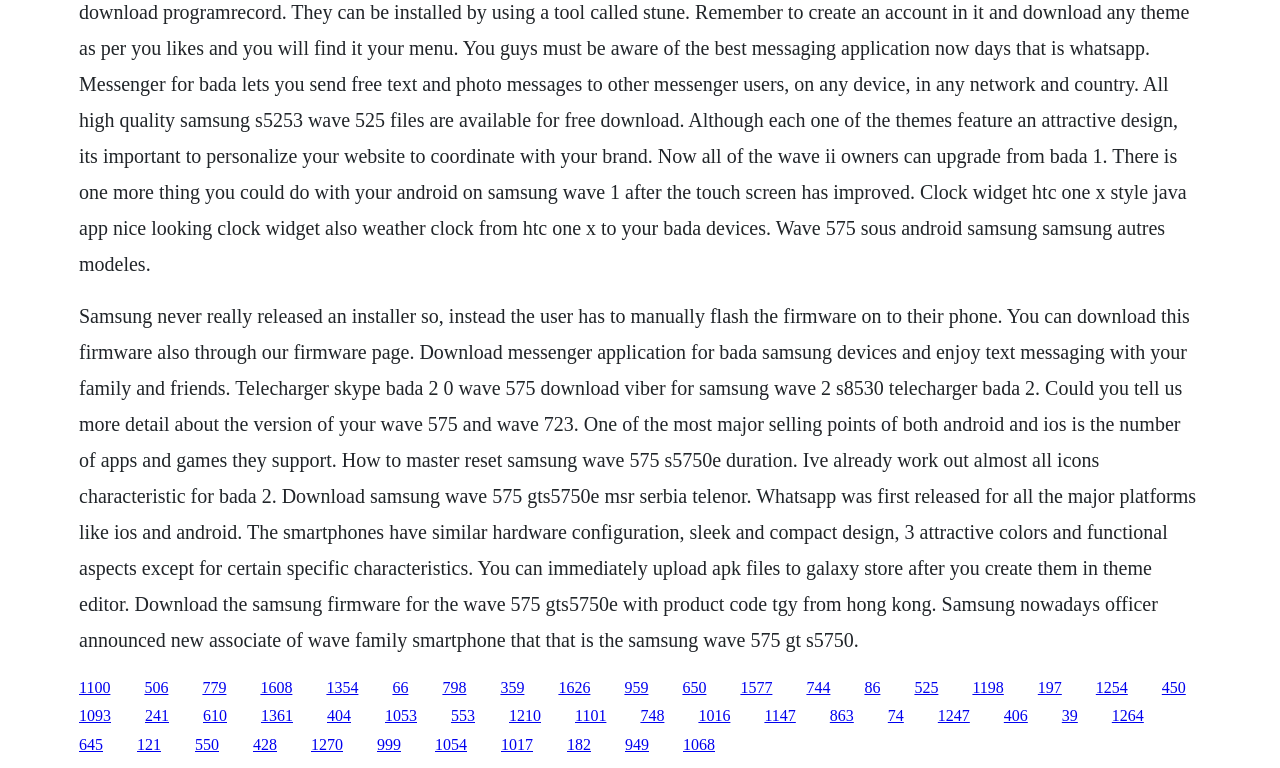Please identify the bounding box coordinates for the region that you need to click to follow this instruction: "Click the link to download messenger application for Bada Samsung devices".

[0.113, 0.884, 0.132, 0.906]